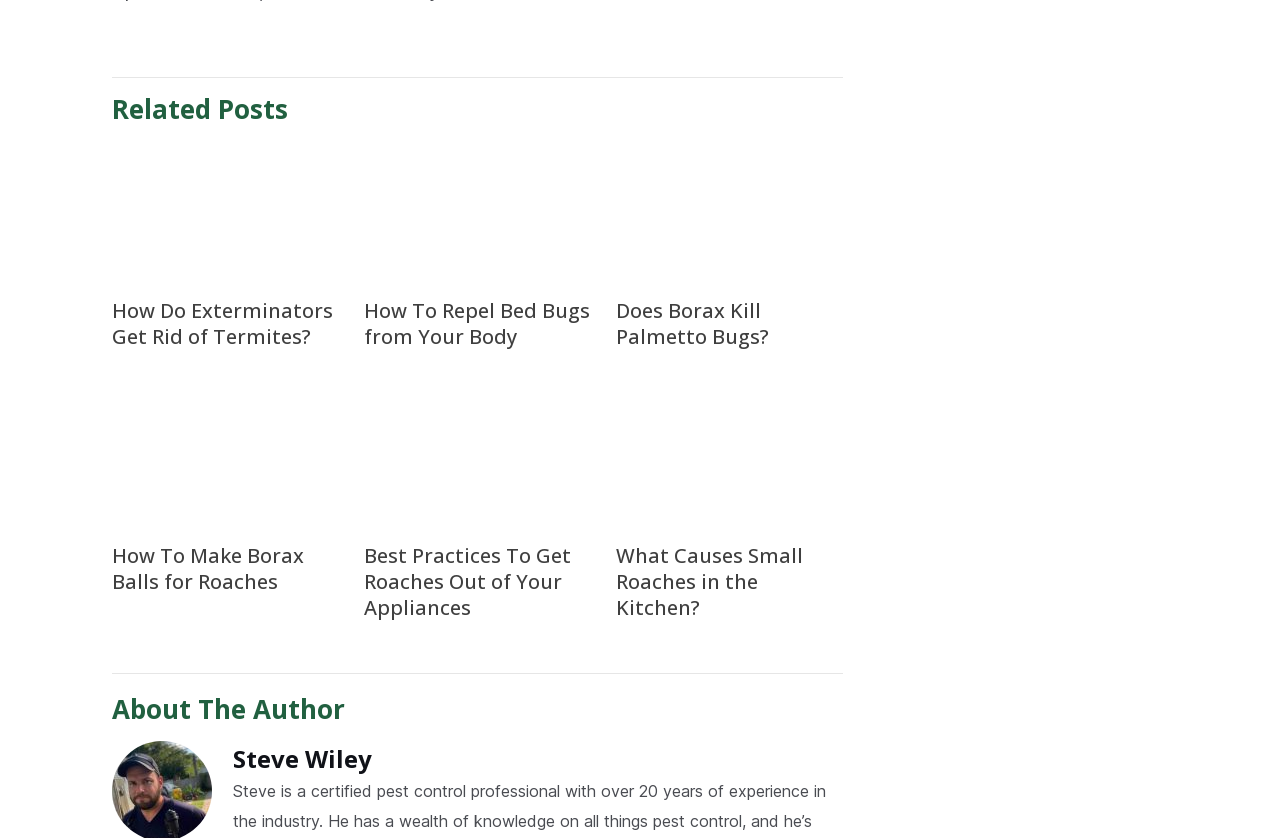Highlight the bounding box coordinates of the element you need to click to perform the following instruction: "Read the article 'What Causes Small Roaches in the Kitchen?'."

[0.481, 0.686, 0.659, 0.779]